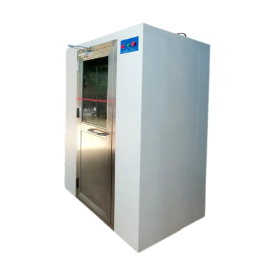Examine the screenshot and answer the question in as much detail as possible: What is the purpose of the air shower?

The caption explains that the air shower is designed to minimize static electricity, ensuring a clean and safe environment for sensitive electronic components, which is essential in industries where air quality and cleanliness are paramount to the manufacturing process.